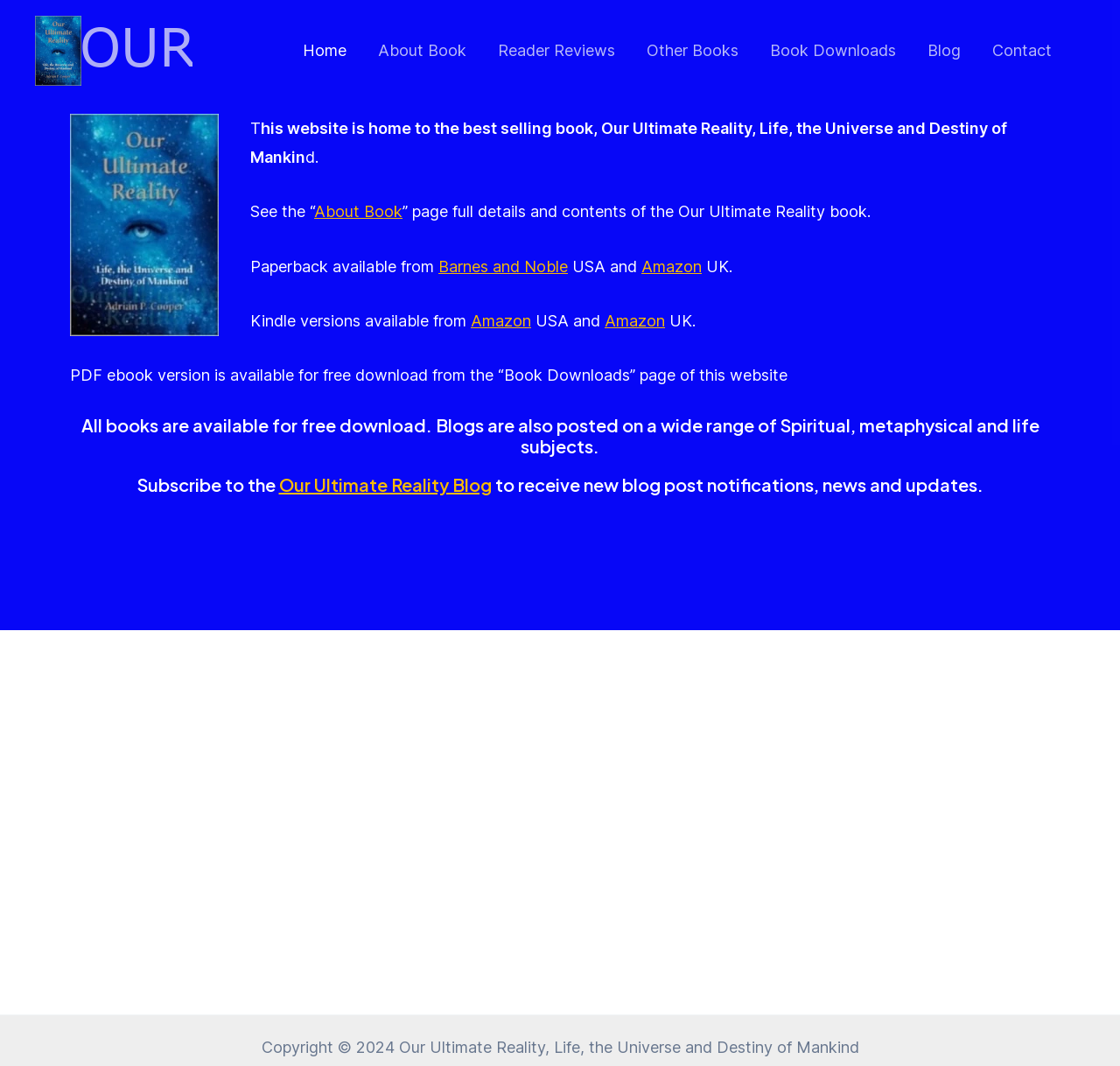Using the given element description, provide the bounding box coordinates (top-left x, top-left y, bottom-right x, bottom-right y) for the corresponding UI element in the screenshot: About Book

[0.323, 0.002, 0.43, 0.093]